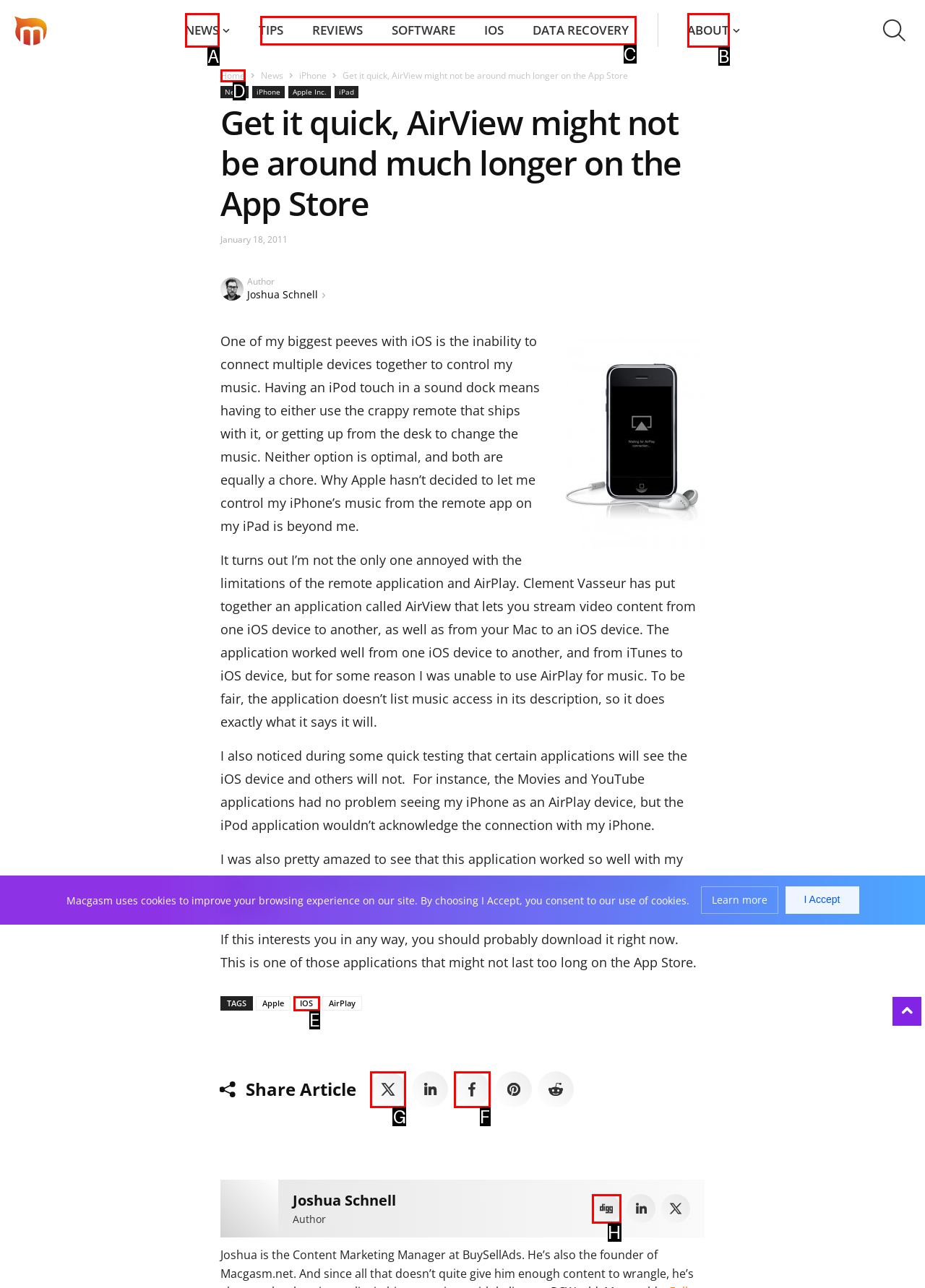Select the appropriate HTML element to click for the following task: contact us
Answer with the letter of the selected option from the given choices directly.

None